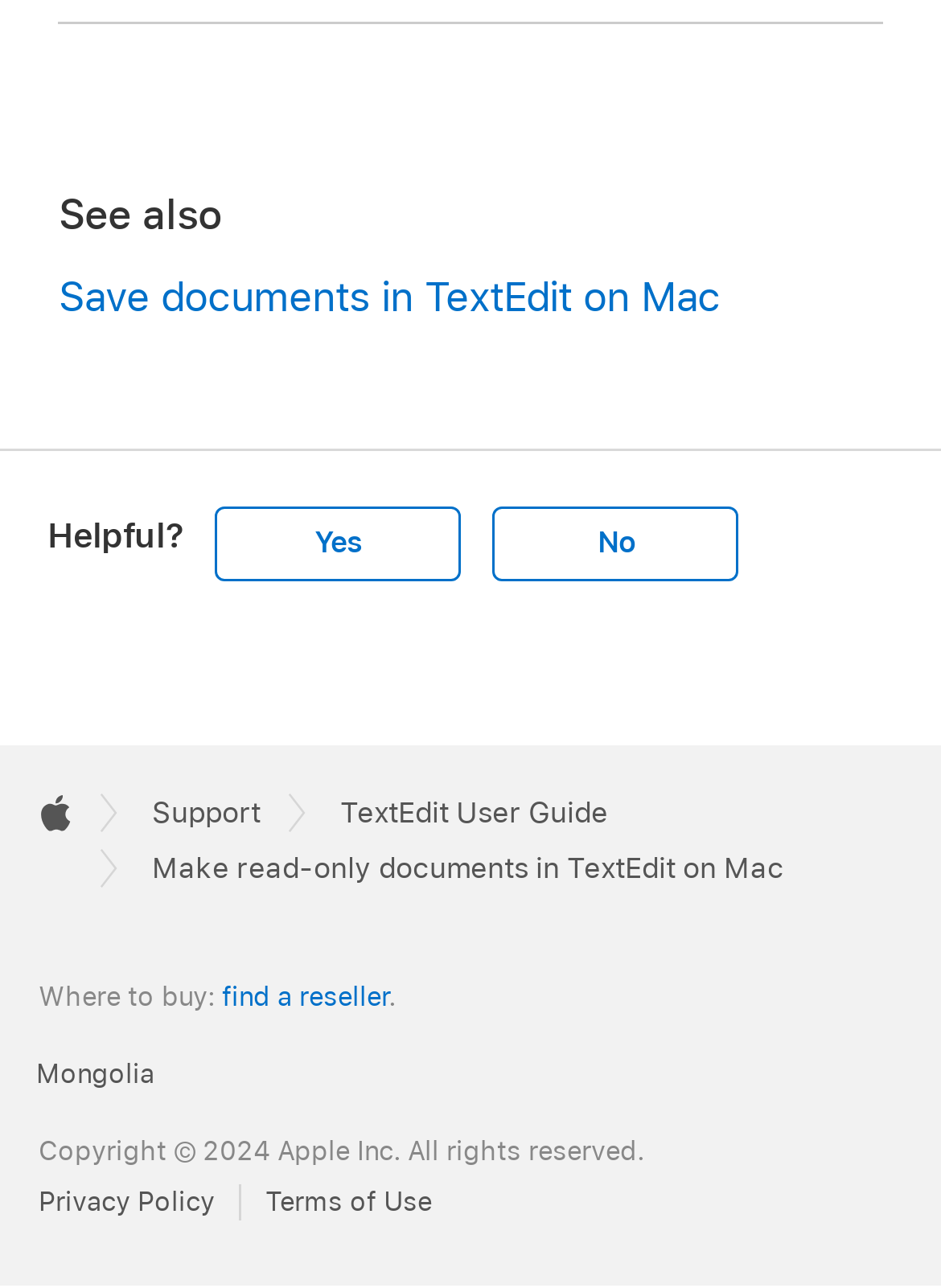Can you determine the bounding box coordinates of the area that needs to be clicked to fulfill the following instruction: "Click on 'Yes'"?

[0.229, 0.394, 0.491, 0.451]